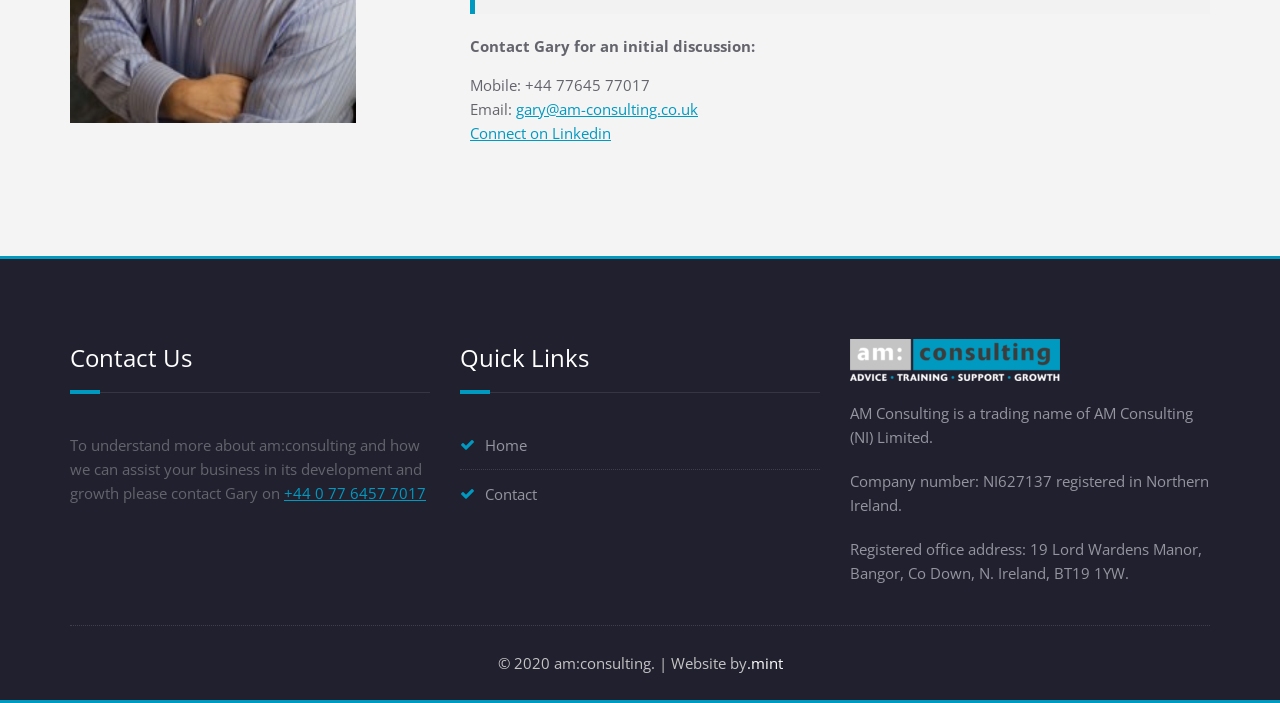Identify the bounding box coordinates for the UI element described by the following text: ".mint". Provide the coordinates as four float numbers between 0 and 1, in the format [left, top, right, bottom].

[0.583, 0.929, 0.611, 0.957]